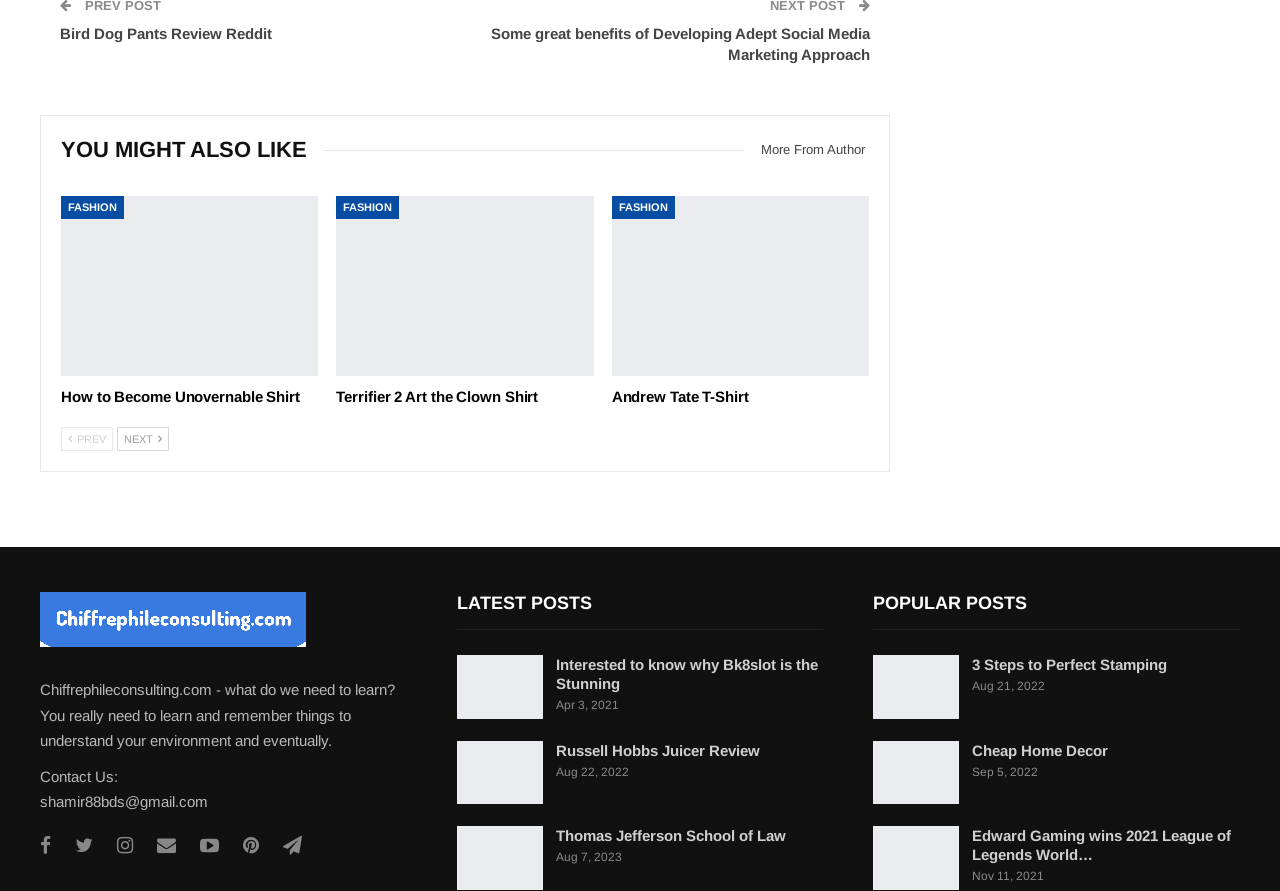Find the bounding box coordinates of the area to click in order to follow the instruction: "Read the 'LATEST POSTS'".

[0.357, 0.666, 0.462, 0.688]